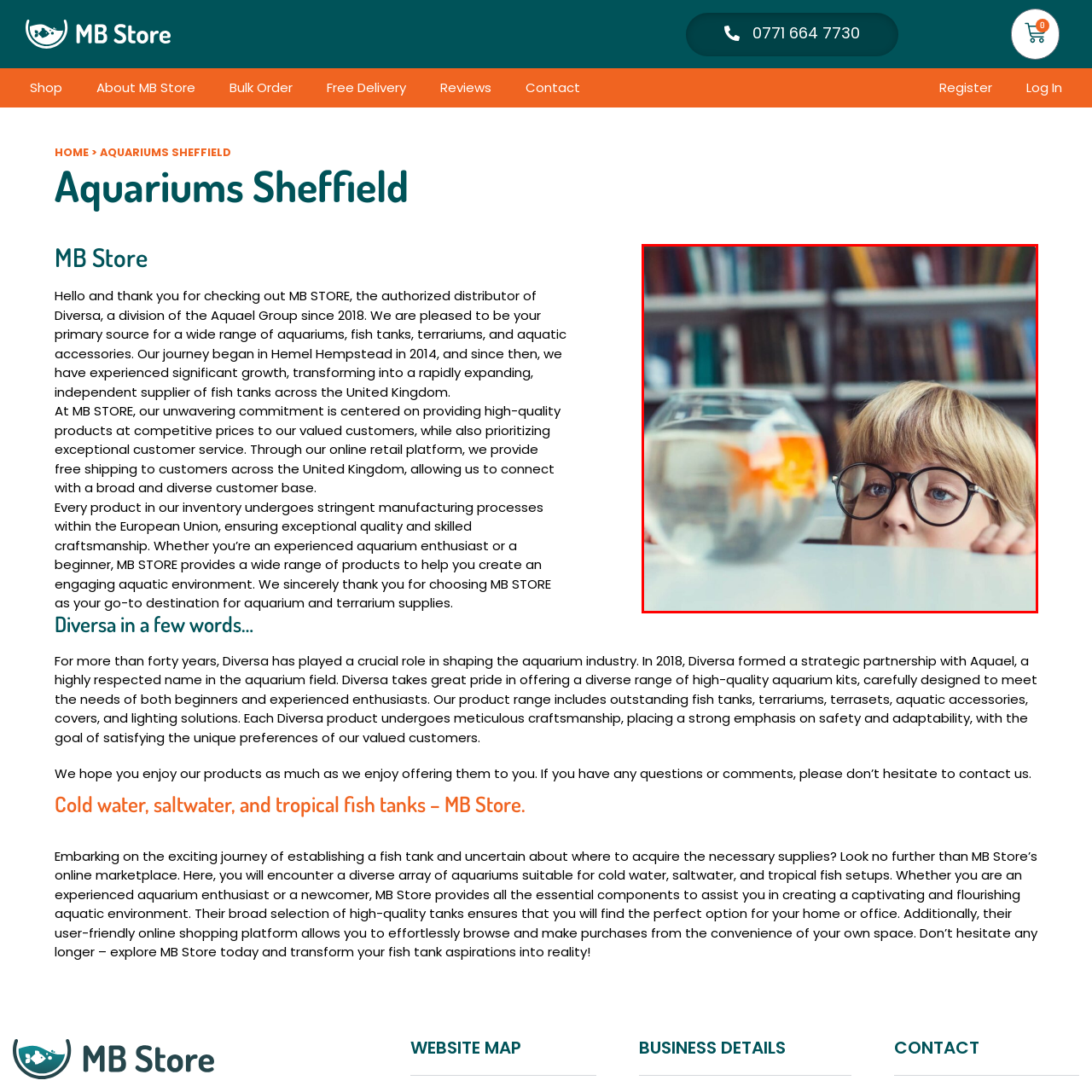What is the atmosphere behind the child?
Look closely at the image marked with a red bounding box and answer the question with as much detail as possible, drawing from the image.

The caption describes the background as having 'shelves filled with books', which suggests a cozy and intellectual atmosphere, as books are often associated with learning and intellectual pursuits.